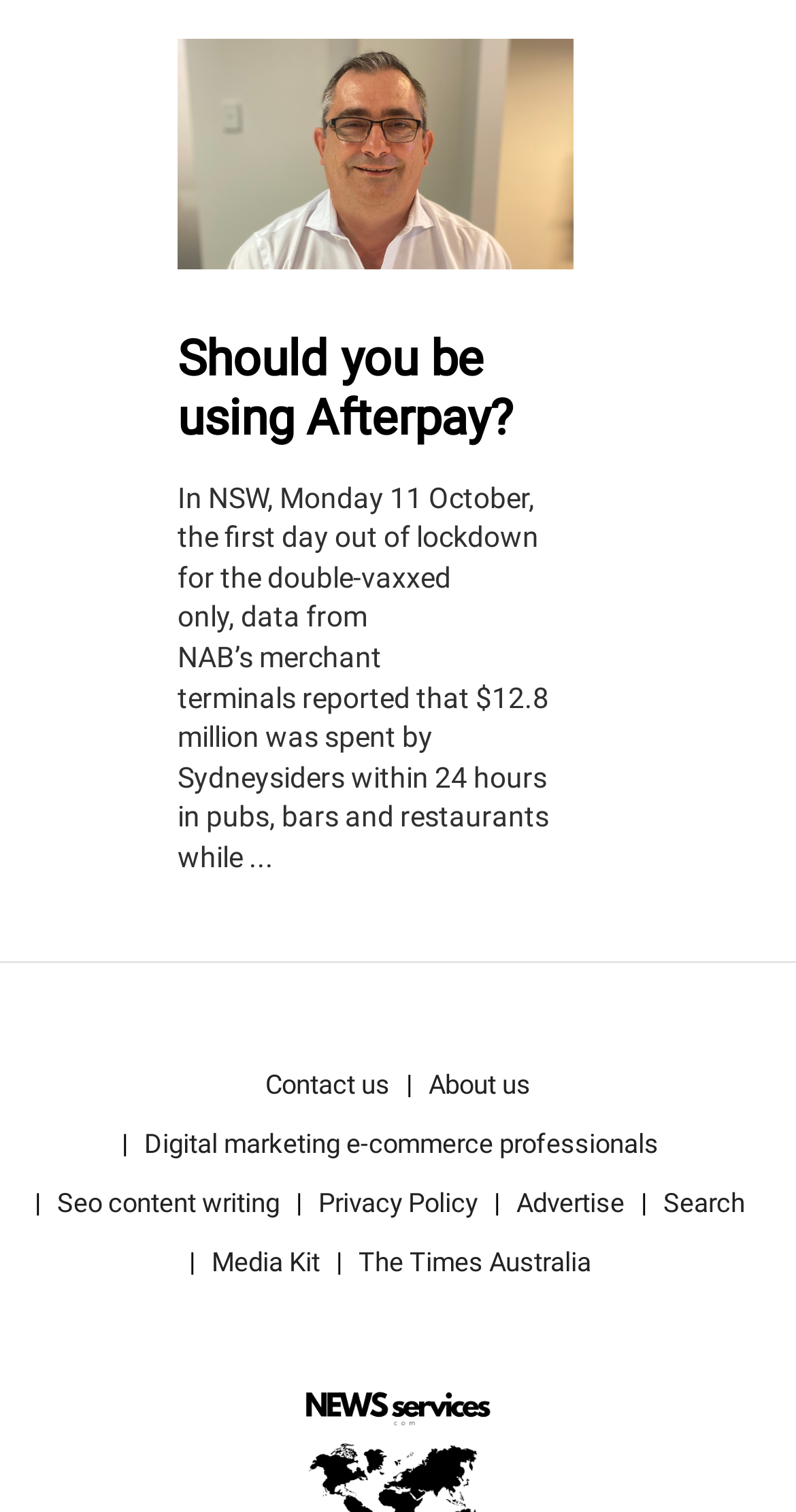Given the element description Digital marketing e-commerce professionals, identify the bounding box coordinates for the UI element on the webpage screenshot. The format should be (top-left x, top-left y, bottom-right x, bottom-right y), with values between 0 and 1.

[0.181, 0.736, 0.827, 0.775]